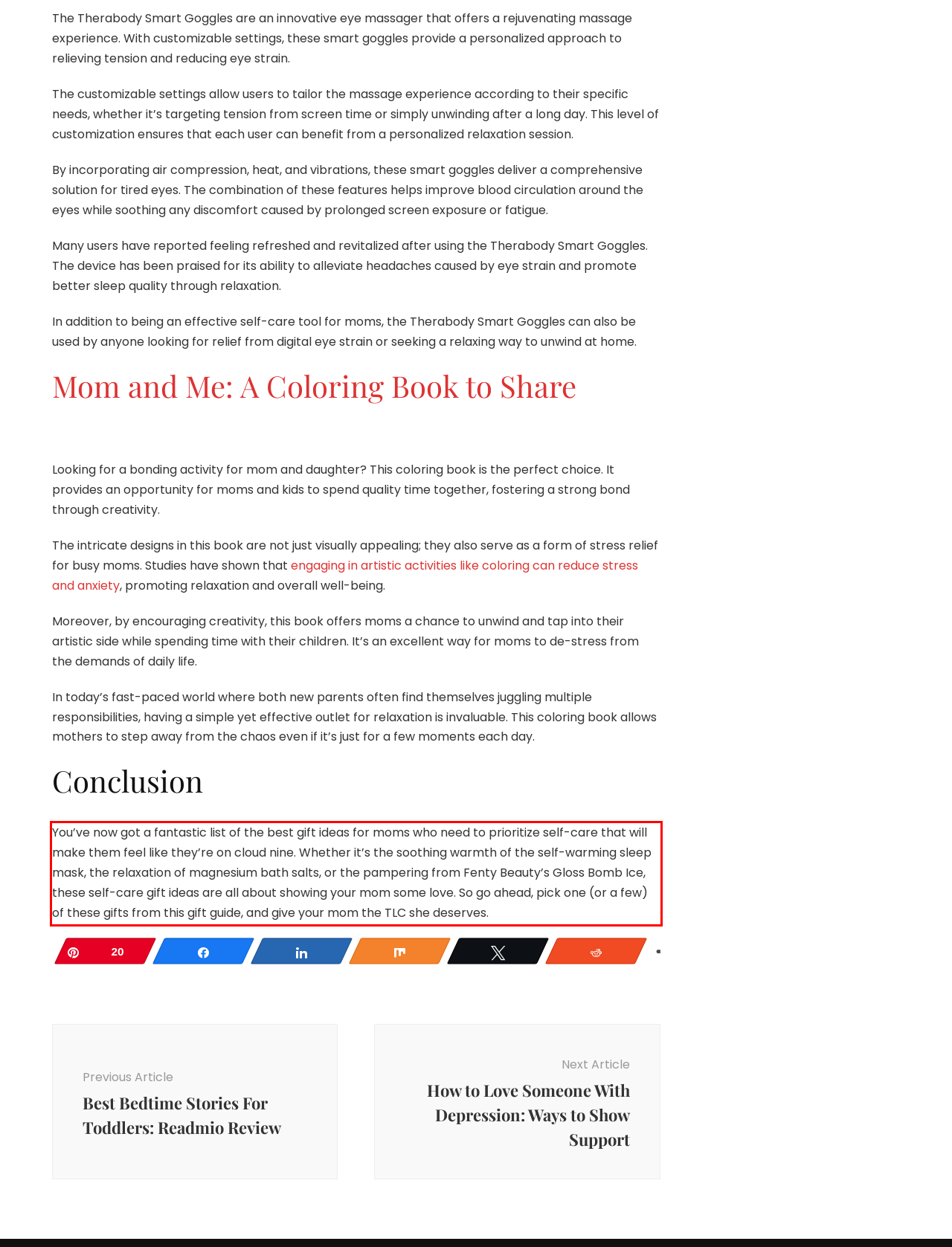Please examine the webpage screenshot and extract the text within the red bounding box using OCR.

You’ve now got a fantastic list of the best gift ideas for moms who need to prioritize self-care that will make them feel like they’re on cloud nine. Whether it’s the soothing warmth of the self-warming sleep mask, the relaxation of magnesium bath salts, or the pampering from Fenty Beauty’s Gloss Bomb Ice, these self-care gift ideas are all about showing your mom some love. So go ahead, pick one (or a few) of these gifts from this gift guide, and give your mom the TLC she deserves.